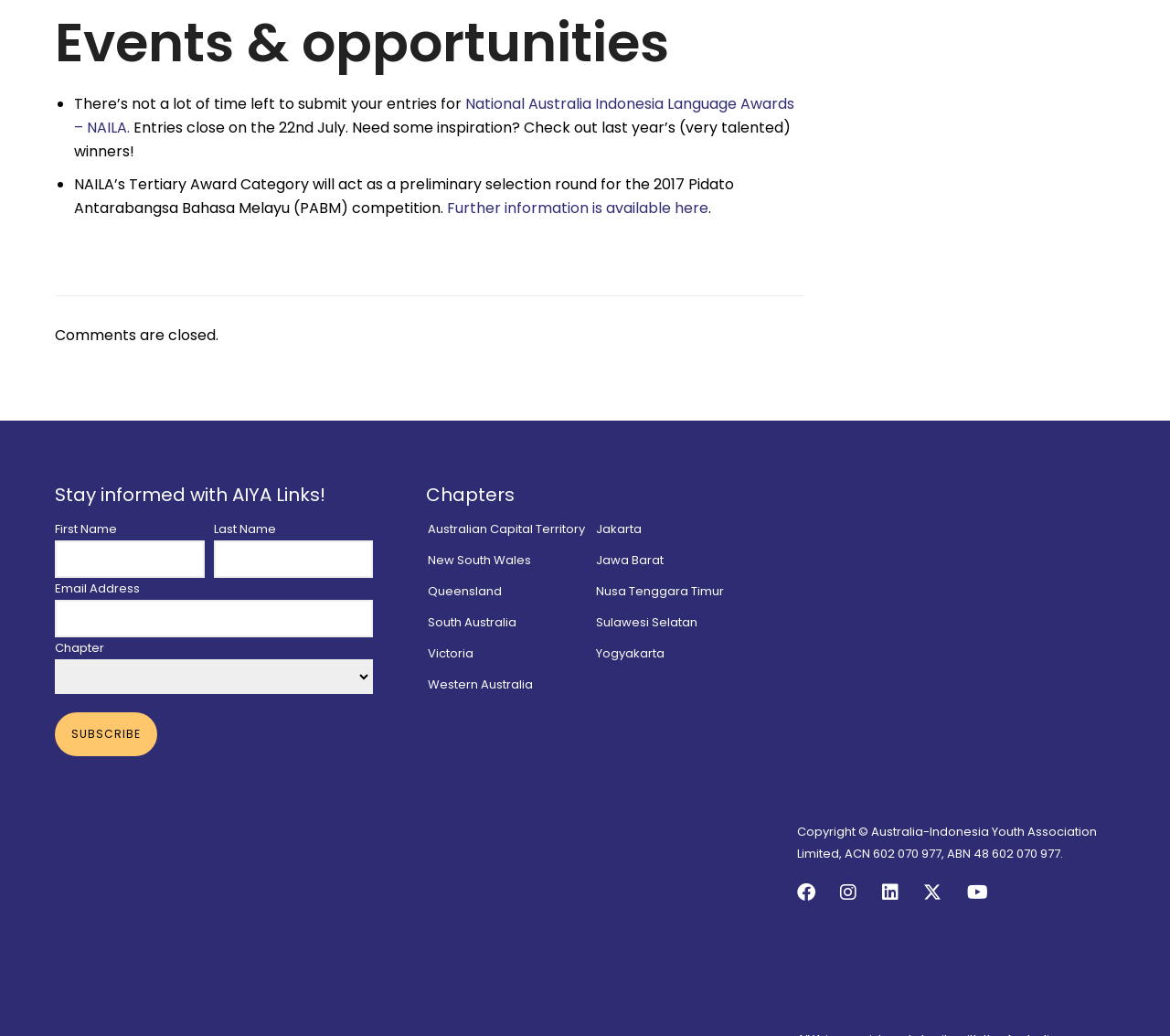Locate the bounding box coordinates of the clickable part needed for the task: "Click the 'Subscribe' button".

[0.047, 0.687, 0.134, 0.729]